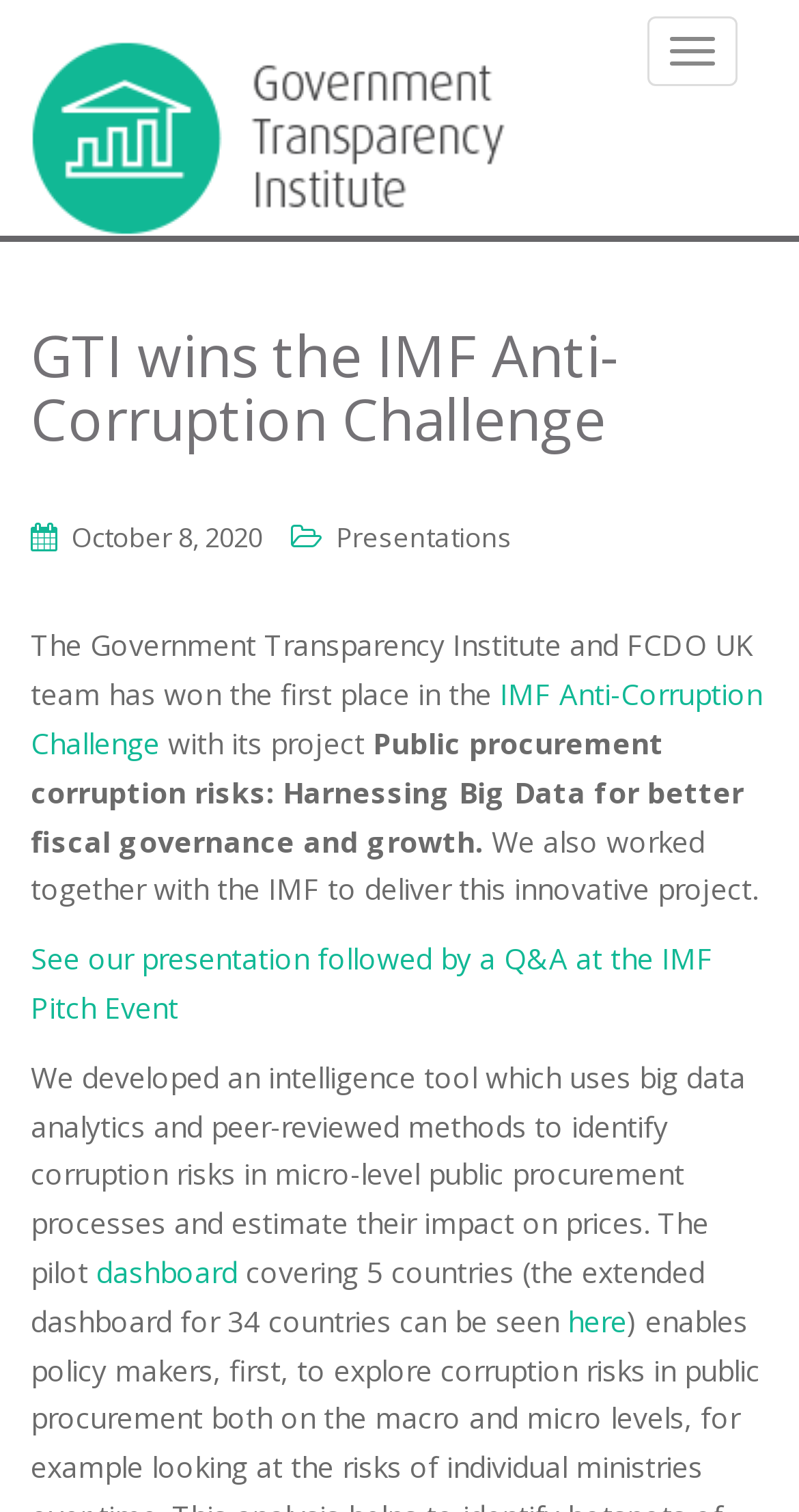Please respond to the question with a concise word or phrase:
What is the title of the project that won the first place?

Public procurement corruption risks